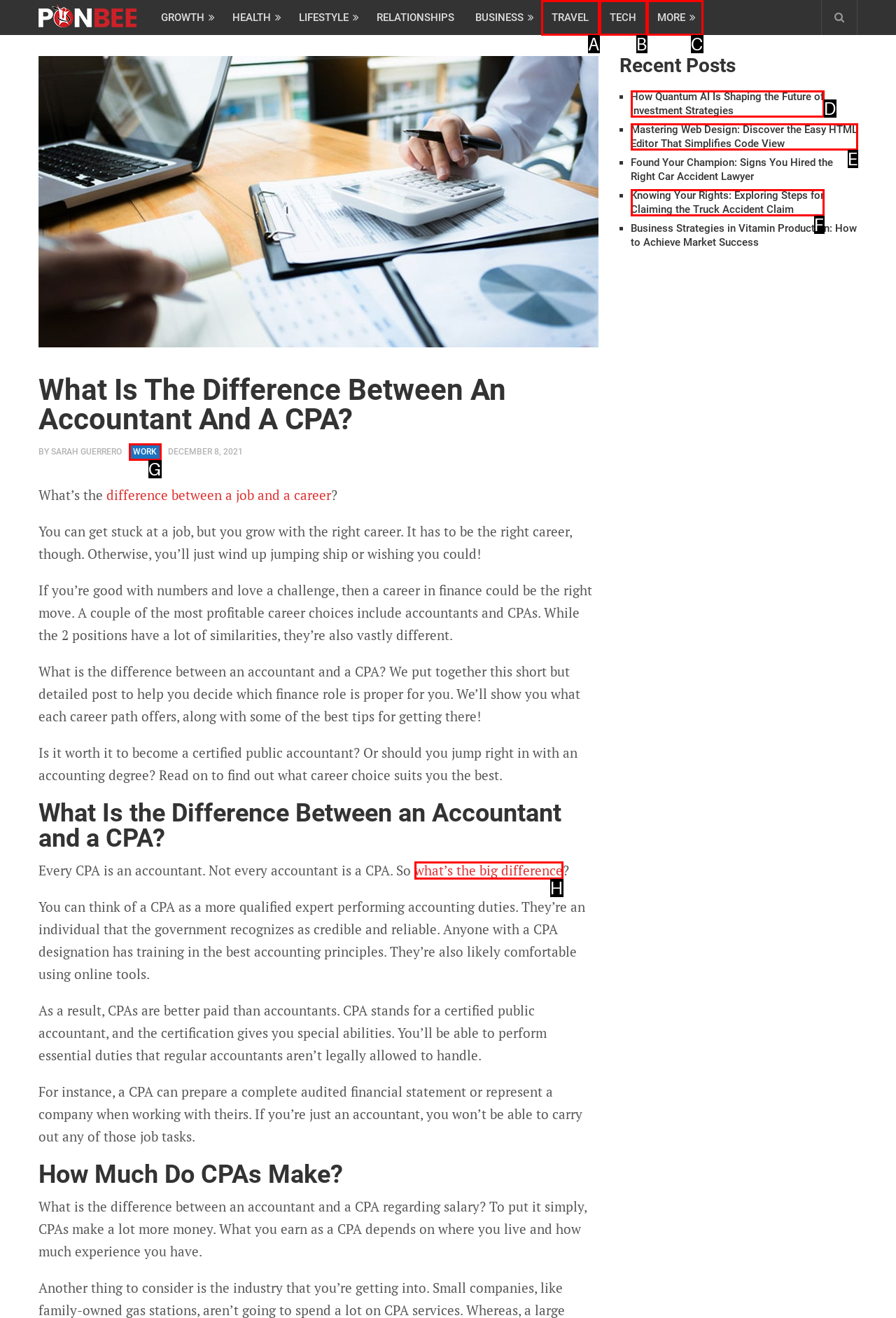Assess the description: what’s the big difference and select the option that matches. Provide the letter of the chosen option directly from the given choices.

H